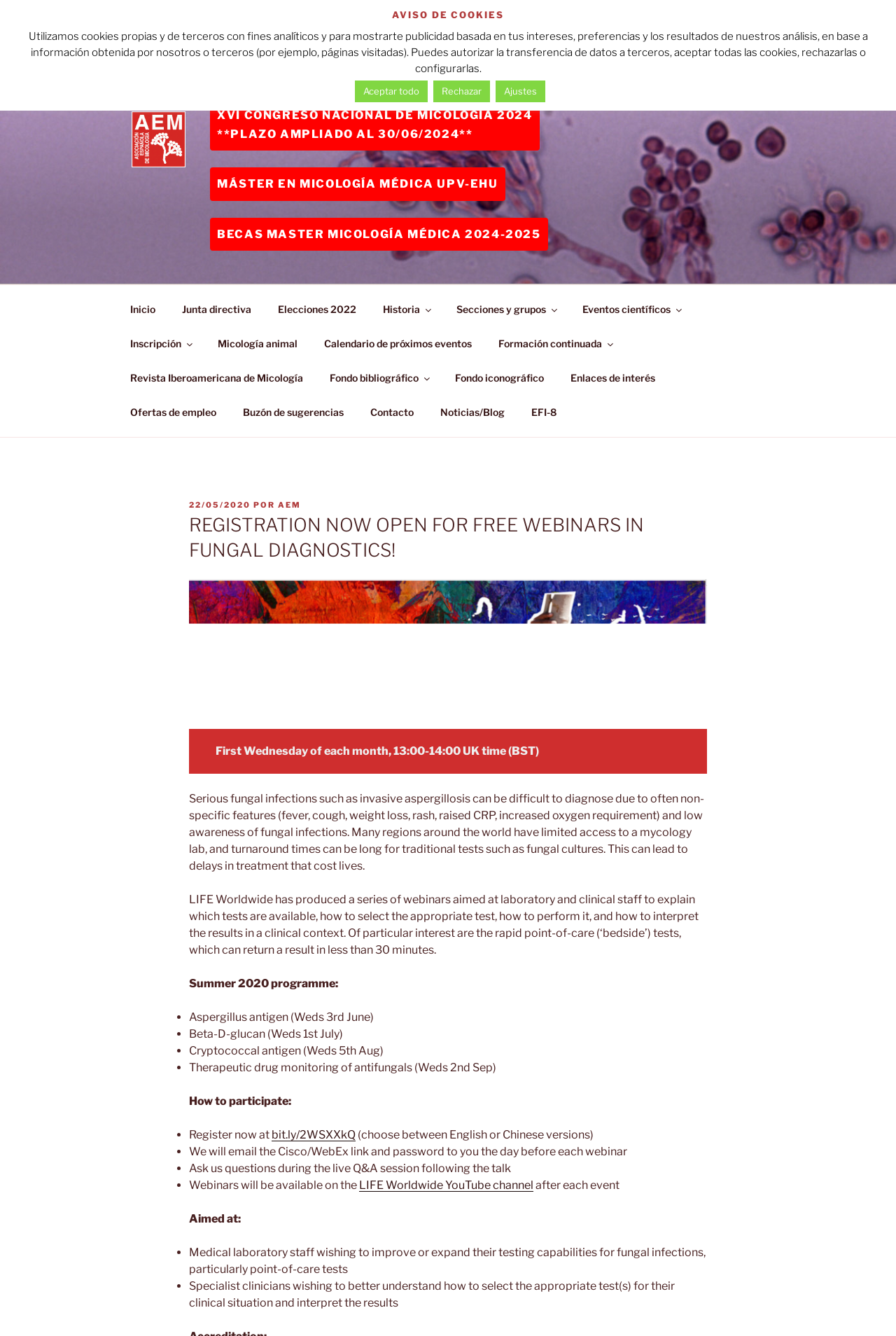What is the topic of the webinars?
Using the image, answer in one word or phrase.

Fungal diagnostics